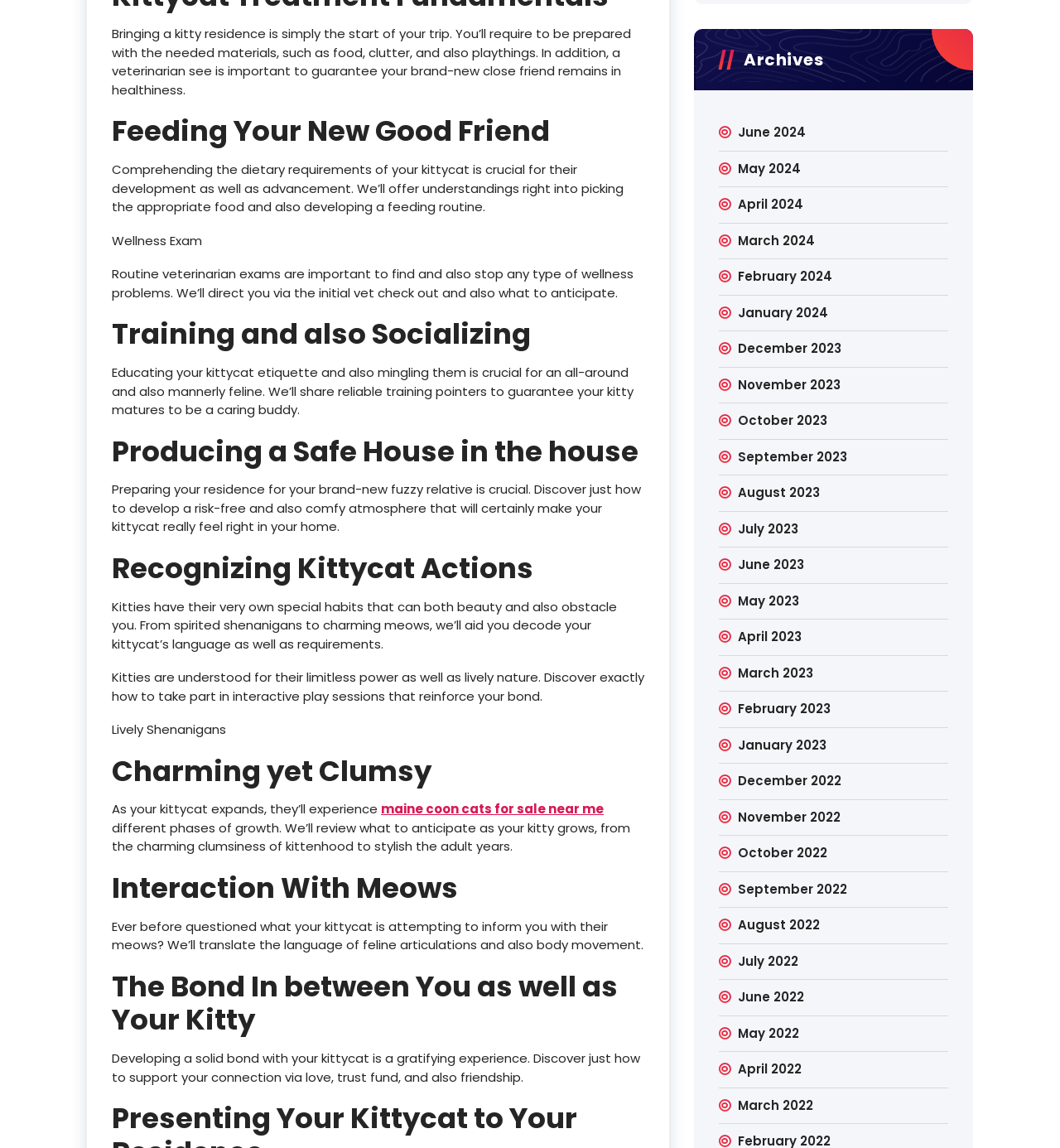Pinpoint the bounding box coordinates of the element that must be clicked to accomplish the following instruction: "Go to 'June 2024'". The coordinates should be in the format of four float numbers between 0 and 1, i.e., [left, top, right, bottom].

[0.696, 0.108, 0.76, 0.124]